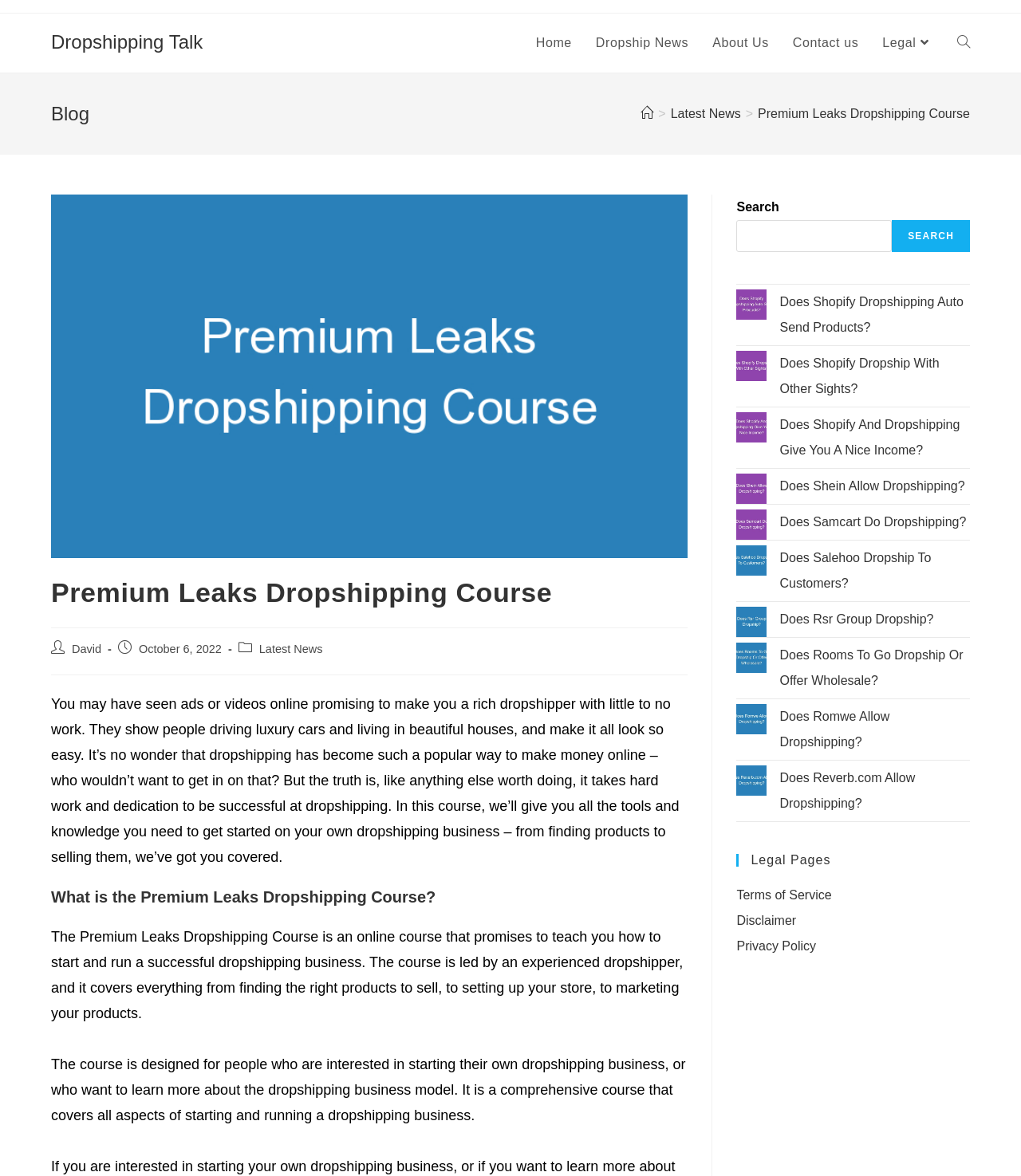Provide a one-word or brief phrase answer to the question:
What is the category of the article?

Latest News